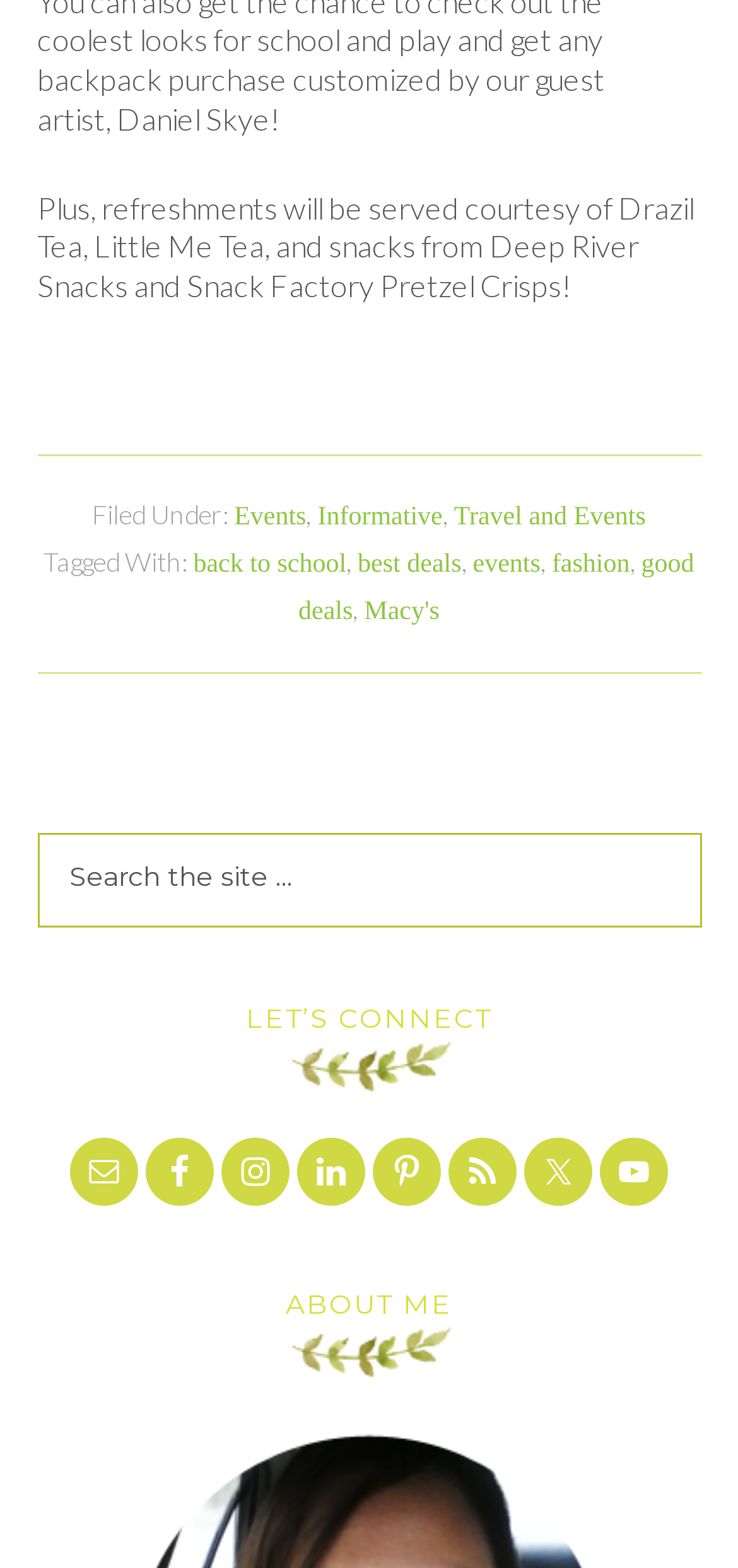Please locate the bounding box coordinates of the element that should be clicked to complete the given instruction: "Click the 'Hire Writer' button".

None